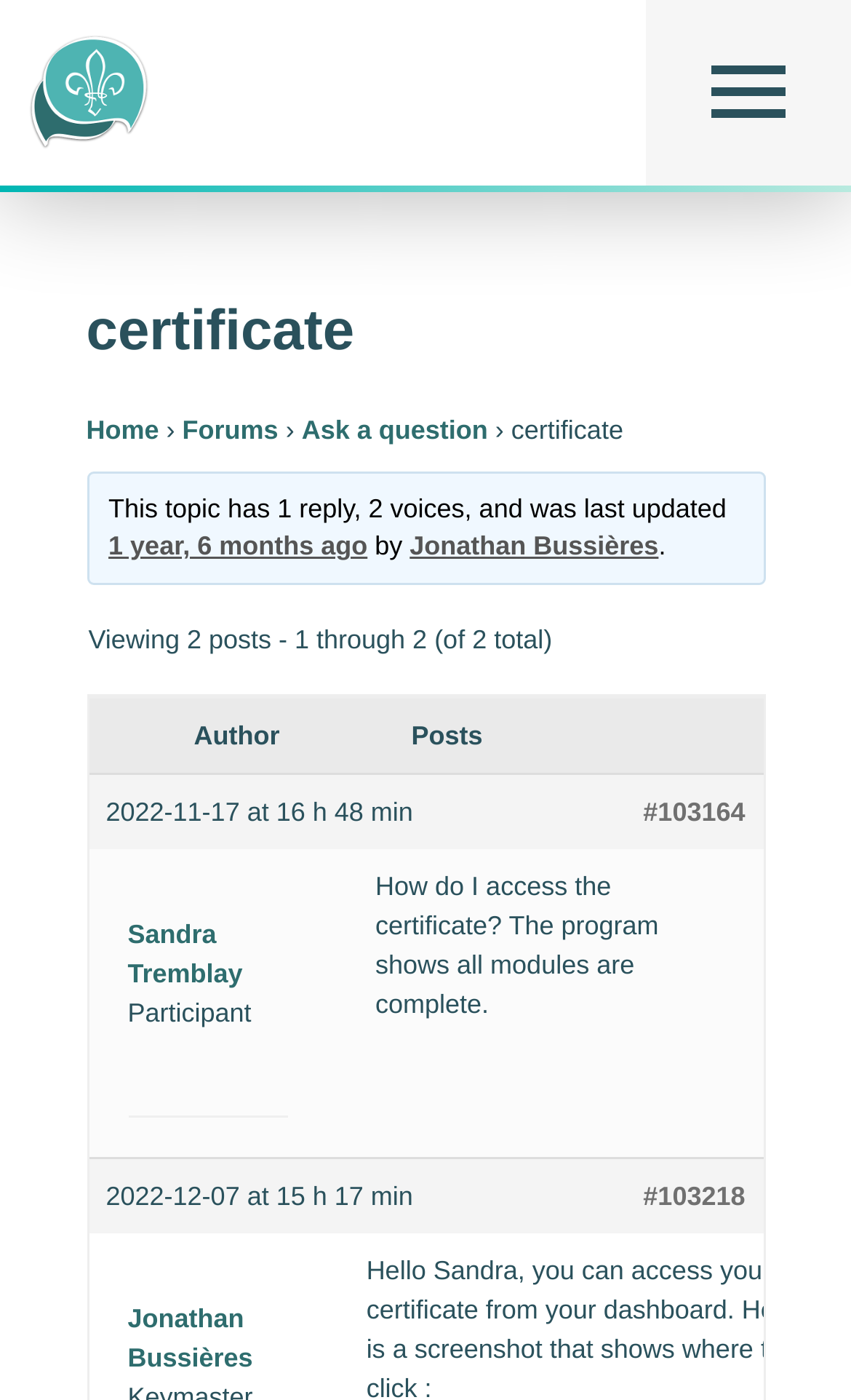Pinpoint the bounding box coordinates for the area that should be clicked to perform the following instruction: "View the post '#103164'".

[0.756, 0.566, 0.876, 0.594]